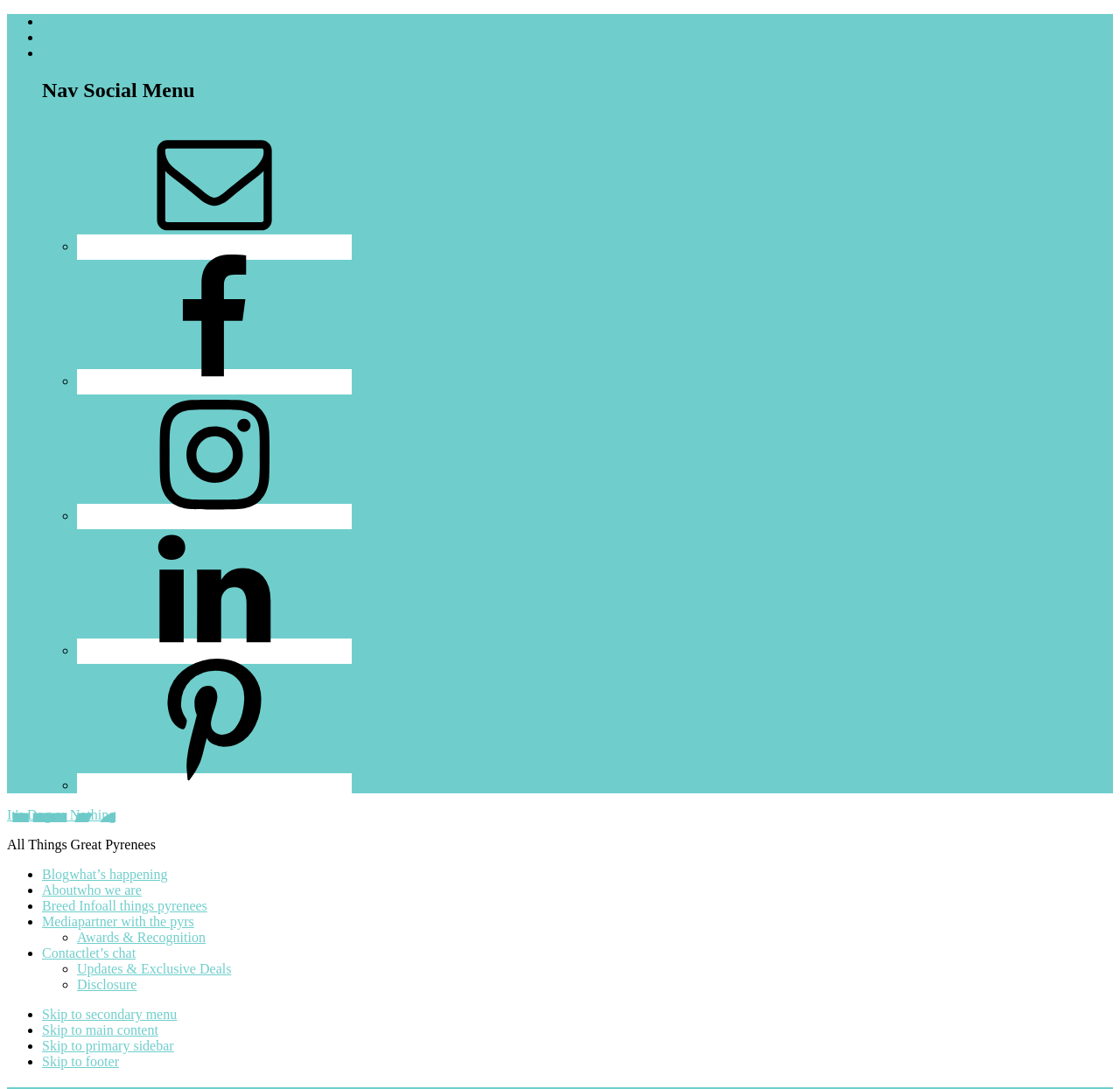How many social media links are there?
Based on the image, answer the question with as much detail as possible.

I counted the number of social media links under the 'Nav Social Menu' heading, and found five links: Email, Facebook, Instagram, LinkedIn, and Pinterest.